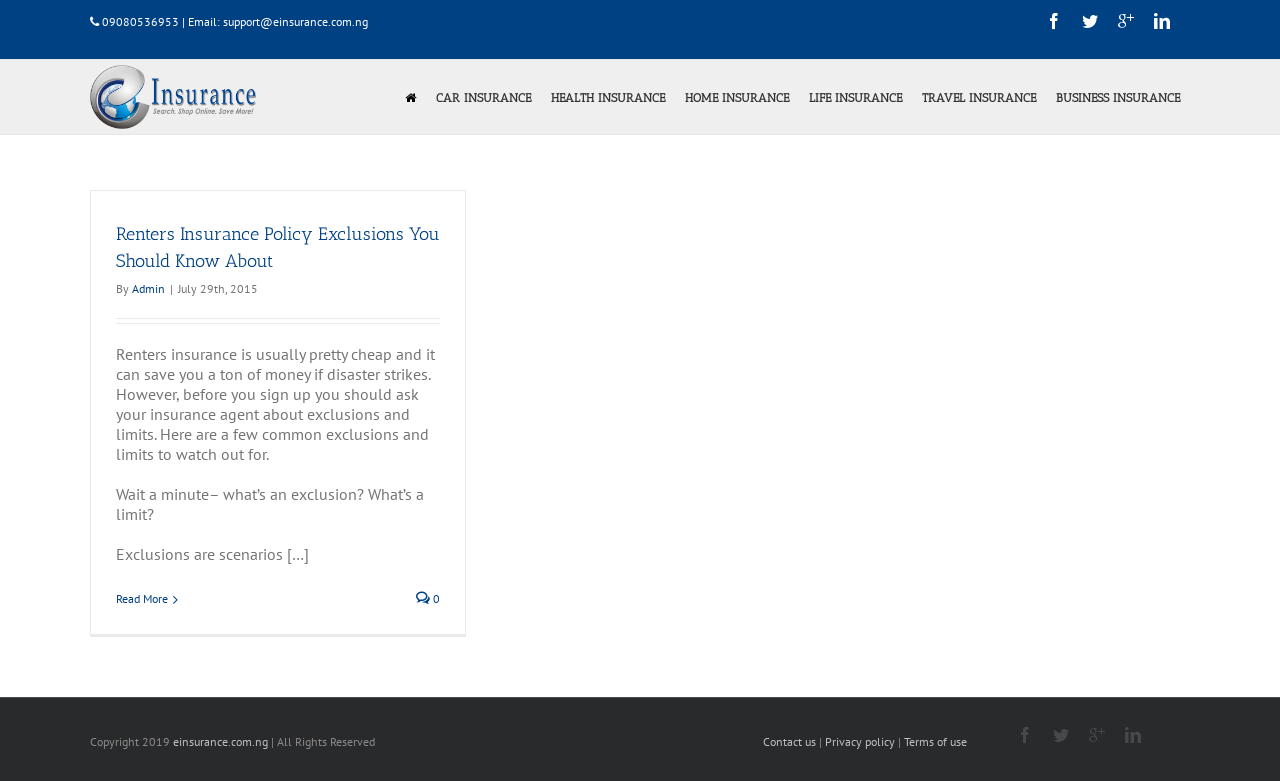Create a detailed summary of the webpage's content and design.

The webpage is about Insurance Nigeria, specifically focusing on renters insurance policy. At the top left, there is a phone number "09080536953" and an email address "support@einsurance.com.ng" next to a label "Email:". 

On the top right, there are several social media icons. Below the phone number and email address, there is a logo of Insurance Nigeria, which is also a link to the website. 

On the left side, there is a menu with links to different types of insurance, including car, health, home, life, travel, and business insurance. 

The main content of the webpage is an article titled "Renters Insurance Policy Exclusions You Should Know About". The article is written by "Admin" and was published on "July 29th, 2015". The article discusses the importance of understanding exclusions and limits in renters insurance policies. 

Below the article, there are two links: "Read More" and a share icon. 

At the bottom of the webpage, there is a footer section with a copyright notice, a link to the website "einsurance.com.ng", and links to "Contact us", "Privacy policy", and "Terms of use". There are also social media icons on the bottom right.